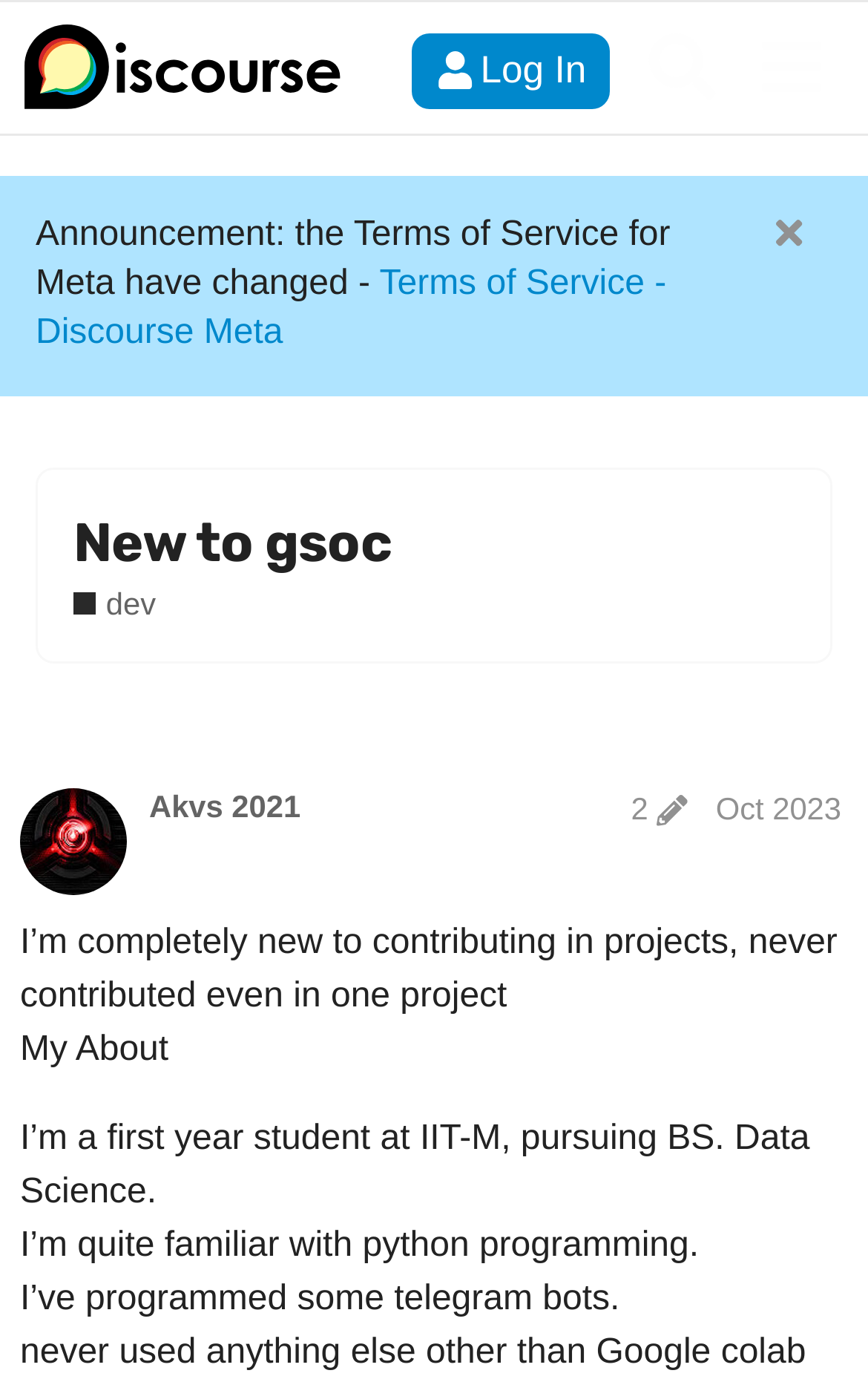Can you specify the bounding box coordinates for the region that should be clicked to fulfill this instruction: "View the post edit history".

[0.711, 0.574, 0.807, 0.599]